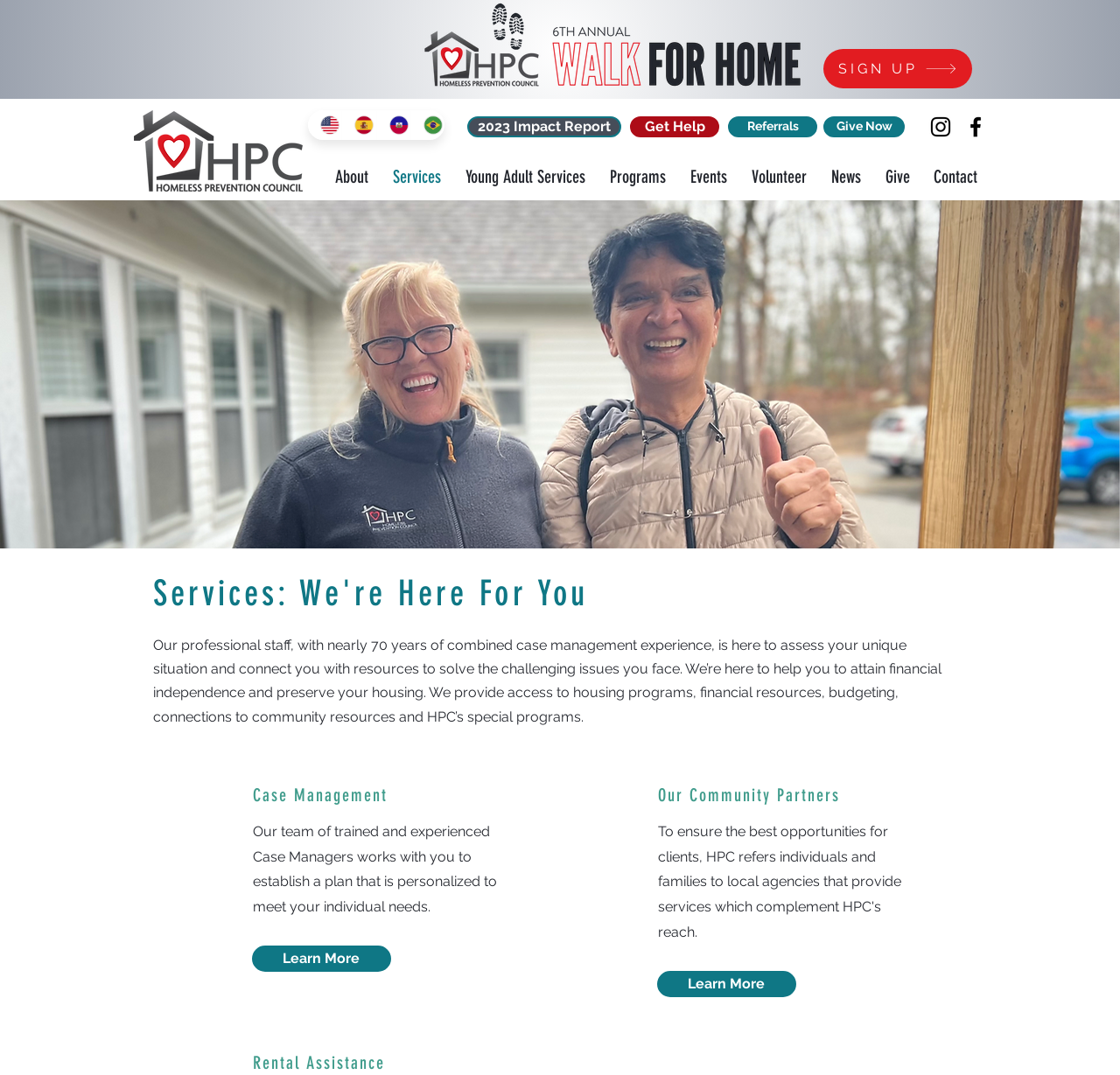Please examine the image and provide a detailed answer to the question: What is the name of the event mentioned on the webpage?

I found the answer by looking at the image element '6TH ANNUAL WFH BANNER FOR WEBSITE-2.png' which is located at the top of the webpage, and it seems to be the name of an event.